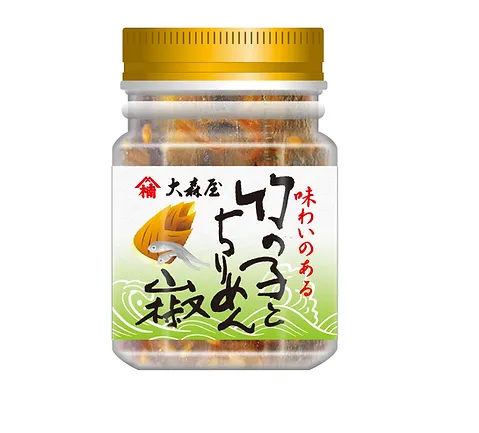What is the purpose of the furikake?
Please give a detailed and thorough answer to the question, covering all relevant points.

According to the caption, the furikake aims to provide a luxurious culinary experience by enhancing the flavor of meals while maintaining a sense of tradition and craftsmanship in Japanese cuisine.